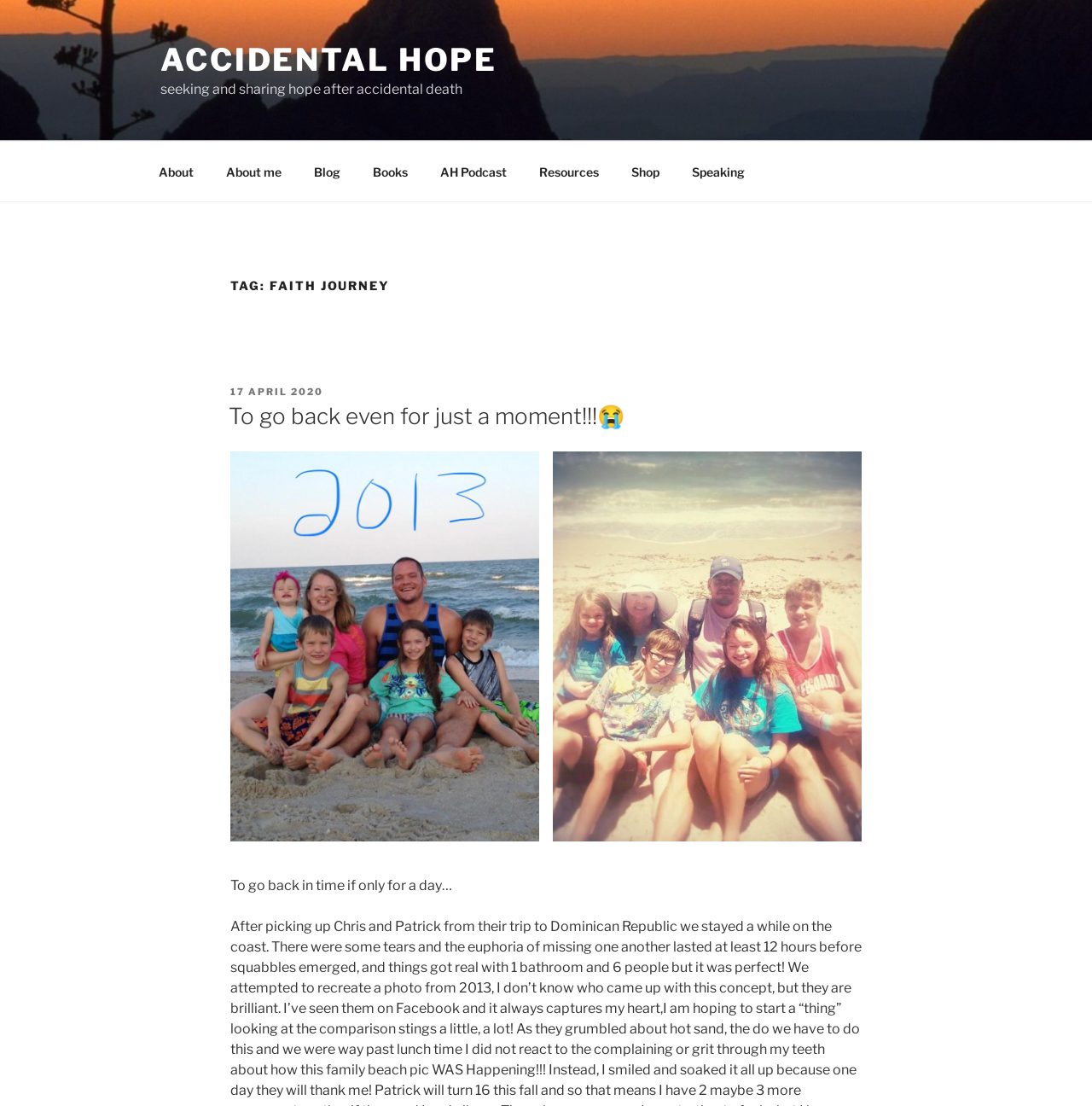Pinpoint the bounding box coordinates of the element you need to click to execute the following instruction: "read the blog". The bounding box should be represented by four float numbers between 0 and 1, in the format [left, top, right, bottom].

[0.273, 0.136, 0.325, 0.174]